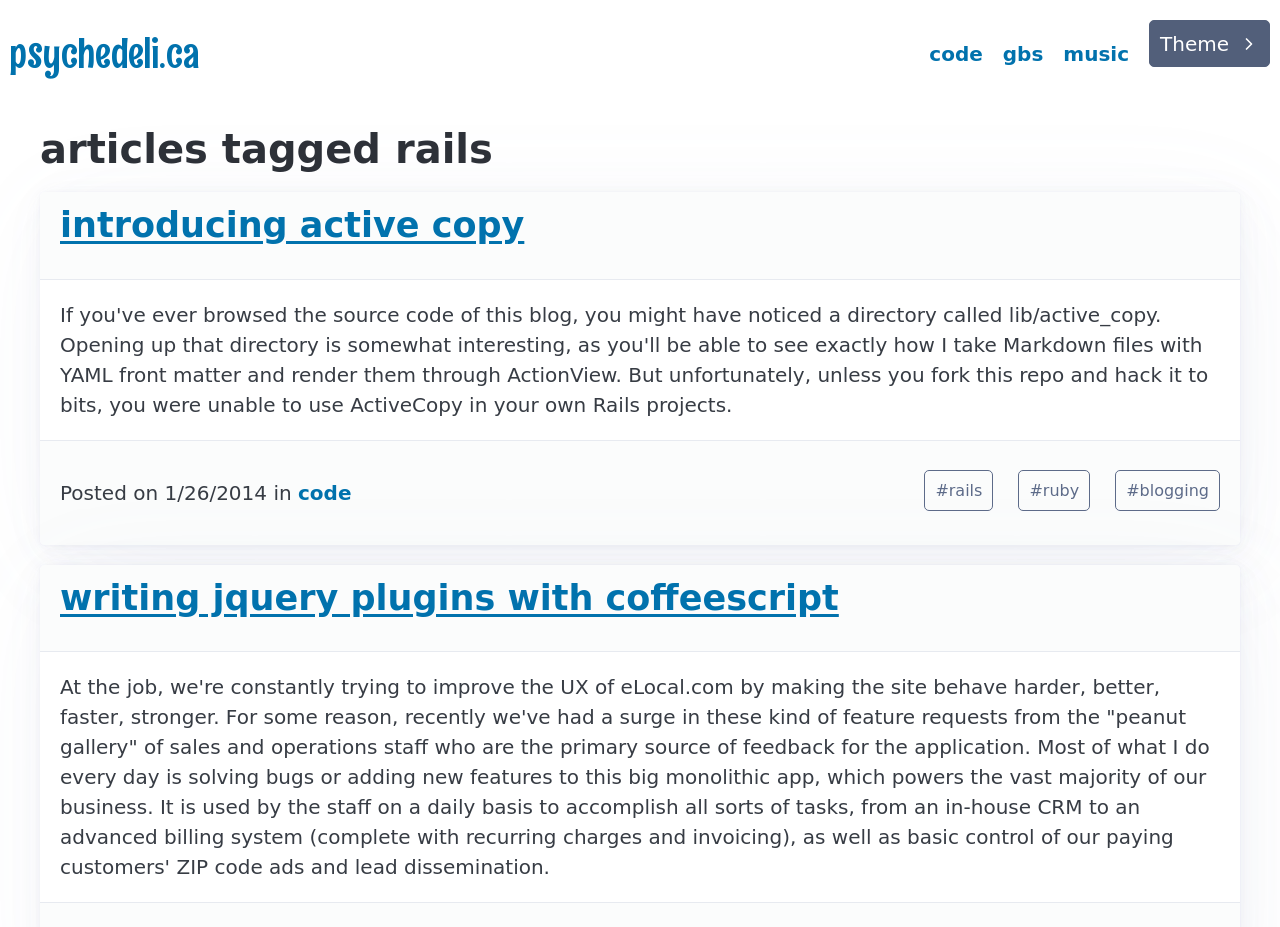What is the title of the first article?
Refer to the screenshot and answer in one word or phrase.

introducing active copy